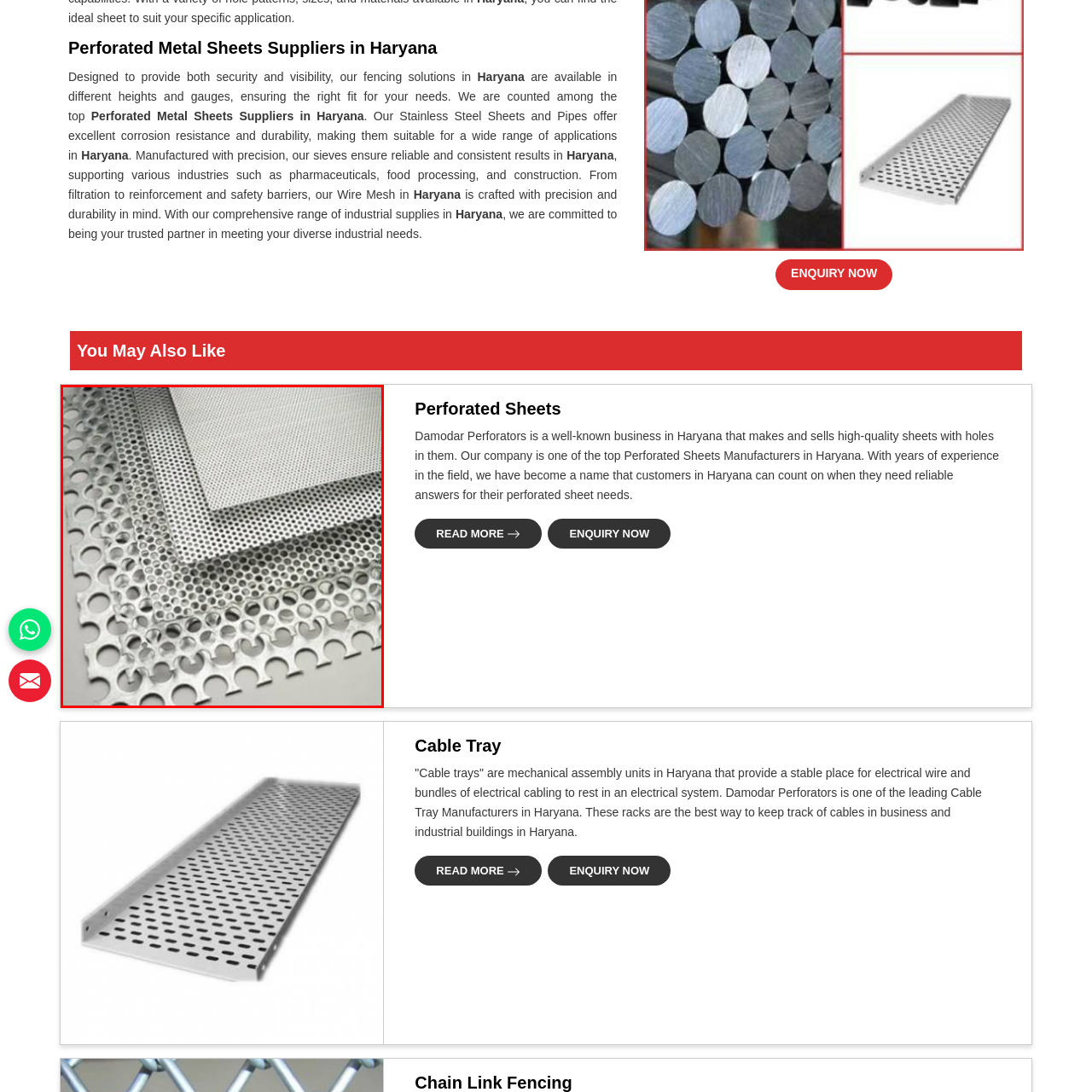What is the primary use of perforated sheets?
Carefully analyze the image within the red bounding box and give a comprehensive response to the question using details from the image.

The caption highlights the versatility of perforated sheets, mentioning that they are typically used in applications ranging from industrial filtration to architectural design, indicating that these are the primary uses of such sheets.